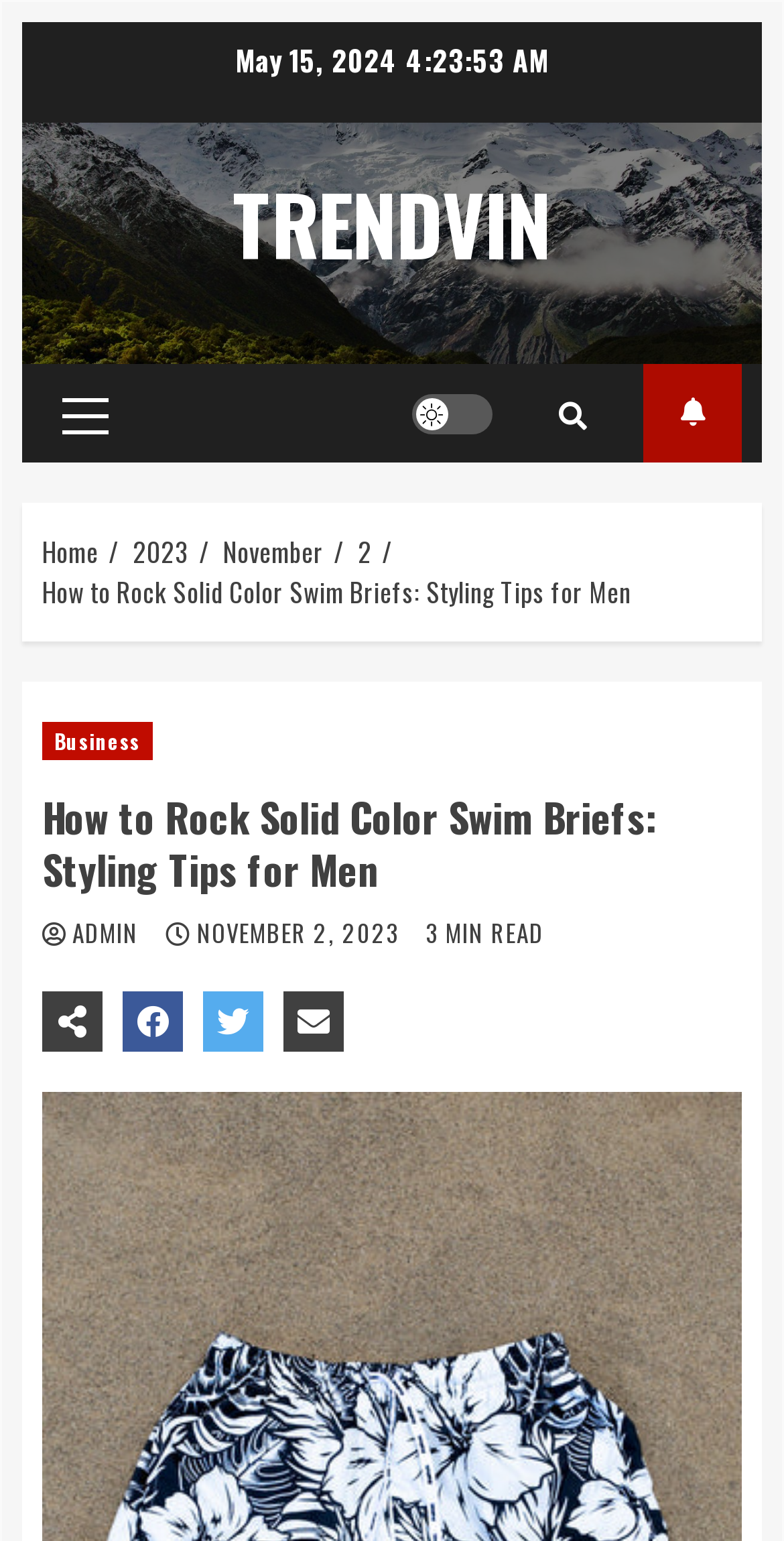Select the bounding box coordinates of the element I need to click to carry out the following instruction: "Subscribe to the newsletter".

[0.821, 0.236, 0.946, 0.3]